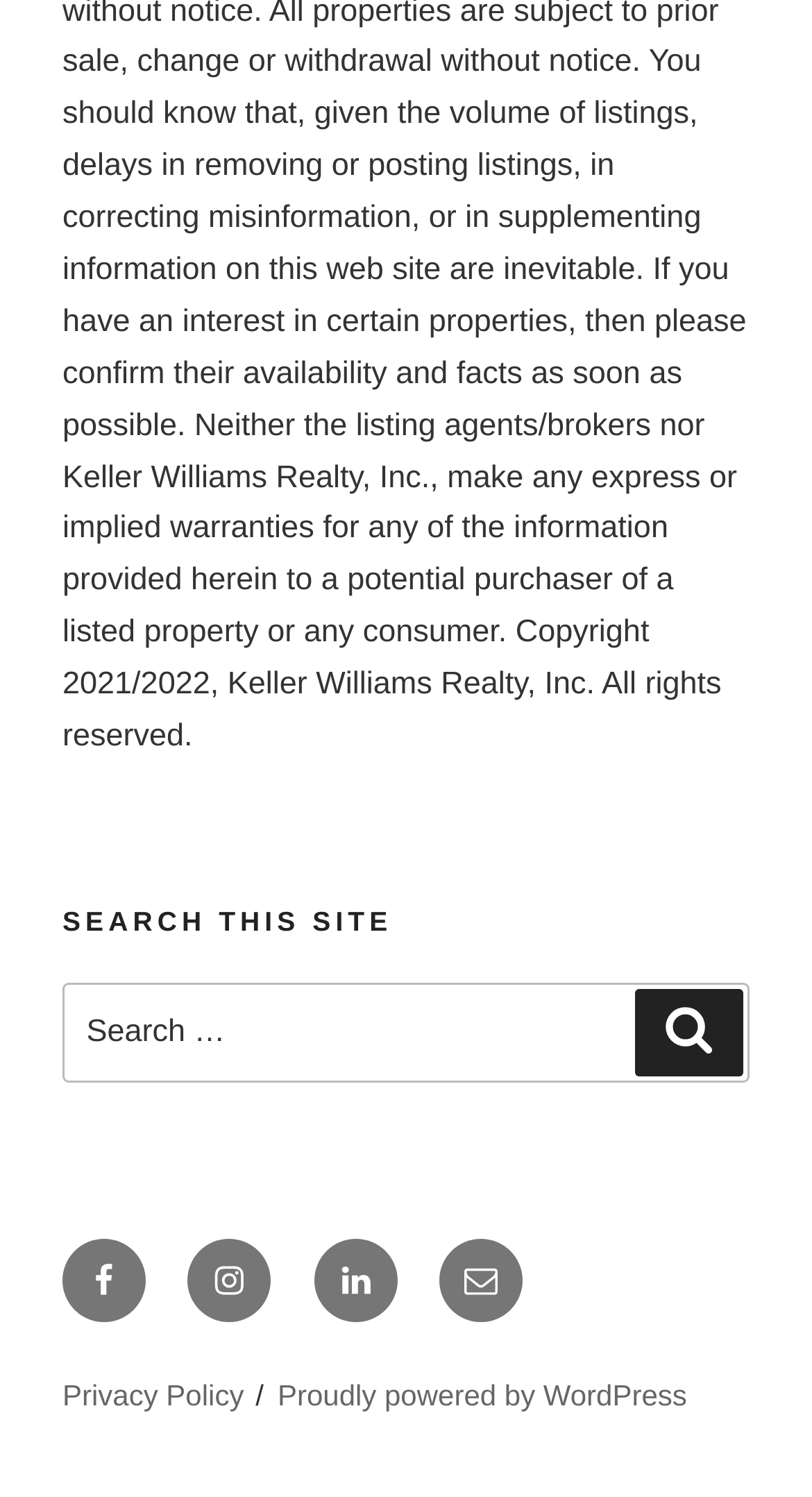Please give a short response to the question using one word or a phrase:
How many links are in the footer section?

5